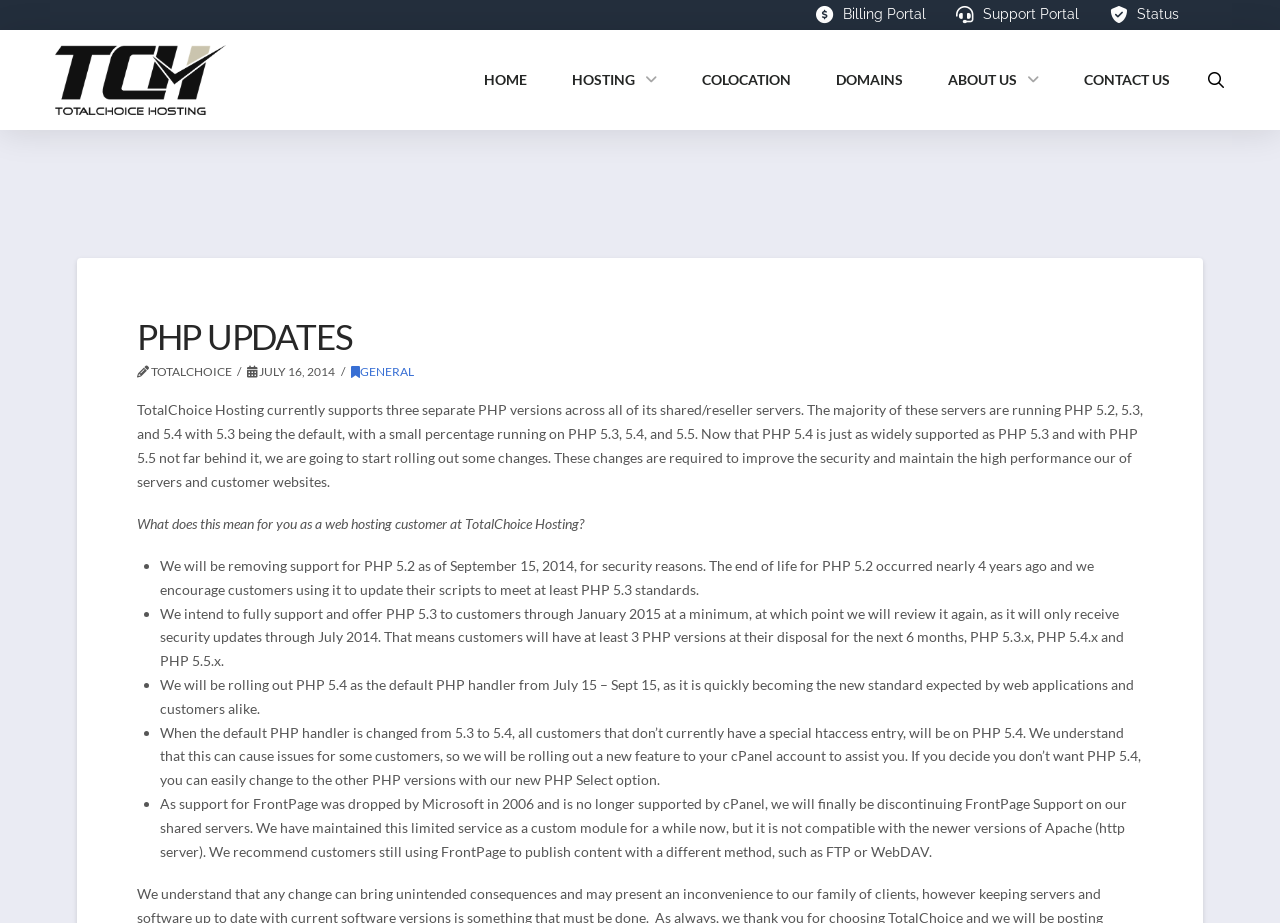What is the purpose of removing support for PHP 5.2?
Could you give a comprehensive explanation in response to this question?

According to the text, 'We will be removing support for PHP 5.2 as of September 15, 2014, for security reasons.' This implies that the removal of support for PHP 5.2 is due to security concerns.